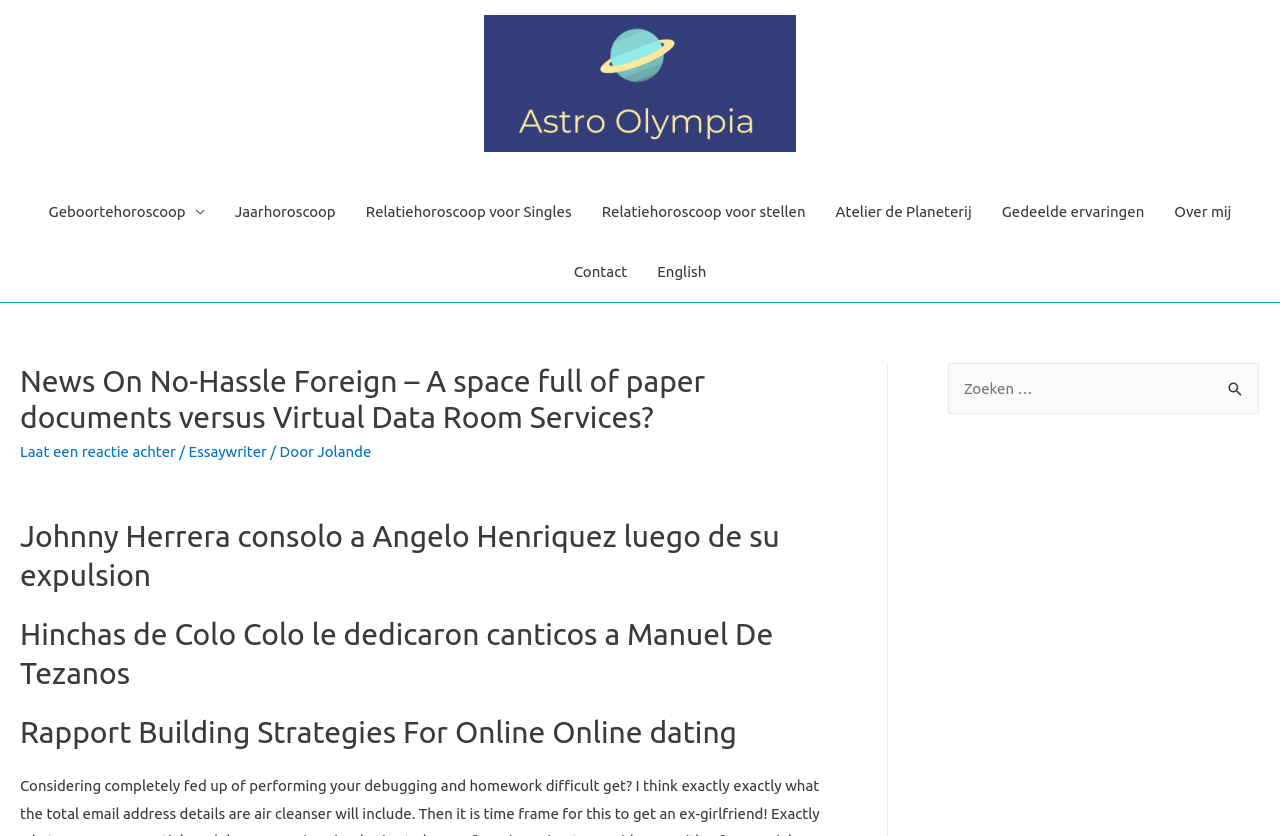Determine the bounding box coordinates for the region that must be clicked to execute the following instruction: "Click on the 'Contact' link".

[0.437, 0.289, 0.502, 0.361]